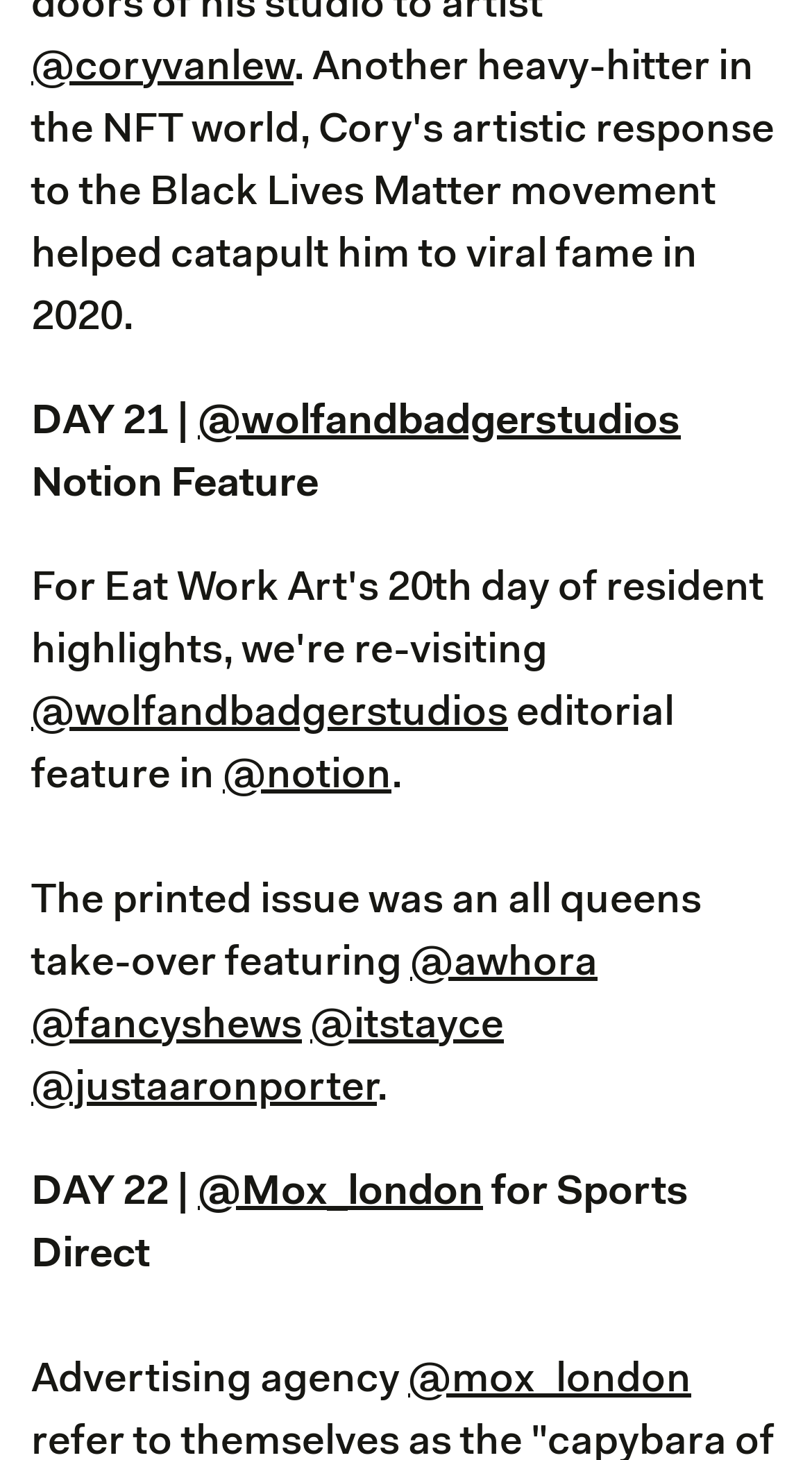Respond to the following question using a concise word or phrase: 
What is the company mentioned for Sports Direct?

@Mox_london